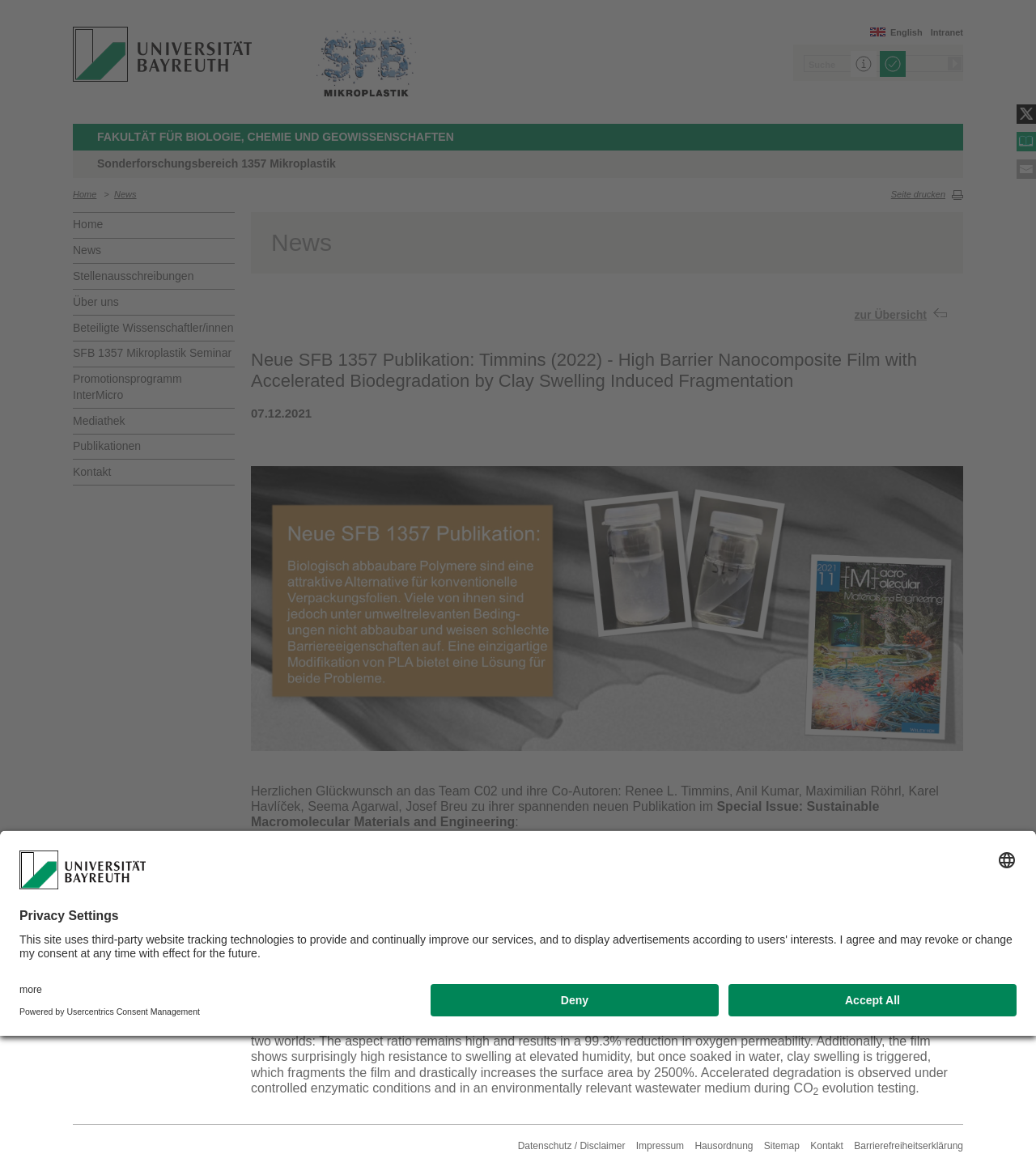Please identify the coordinates of the bounding box that should be clicked to fulfill this instruction: "View the publication details".

[0.242, 0.298, 0.93, 0.334]